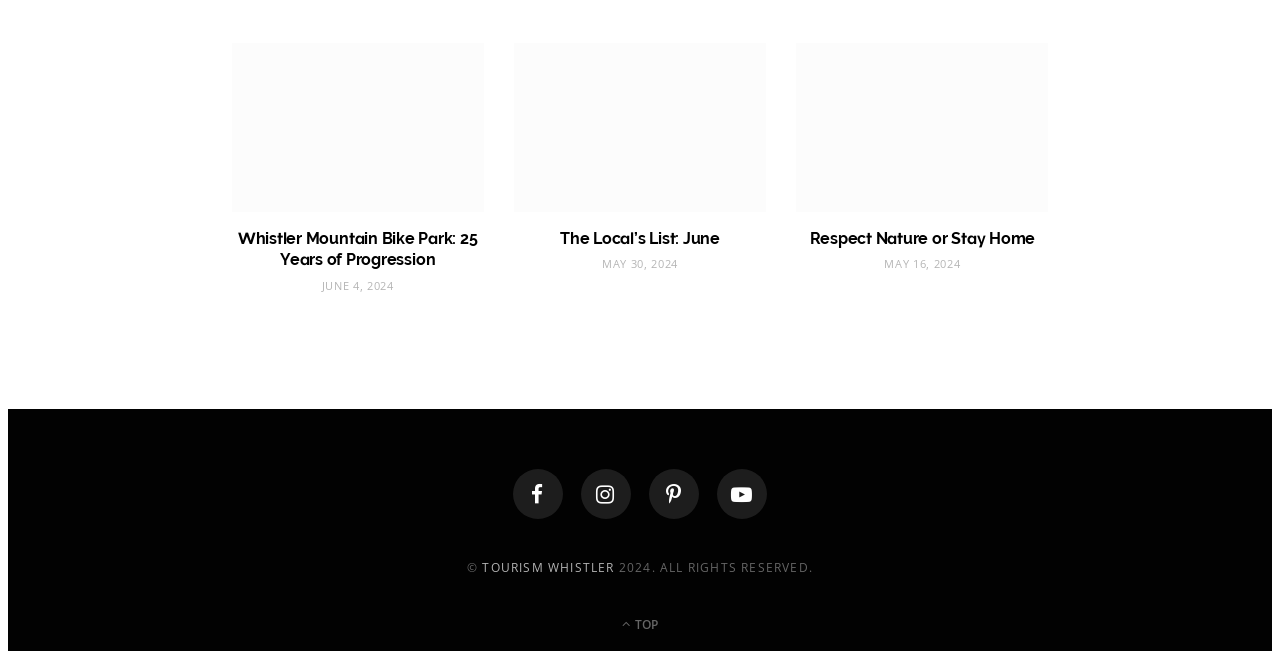Determine the bounding box coordinates of the region that needs to be clicked to achieve the task: "Go to TOURISM WHISTLER homepage".

[0.377, 0.859, 0.48, 0.885]